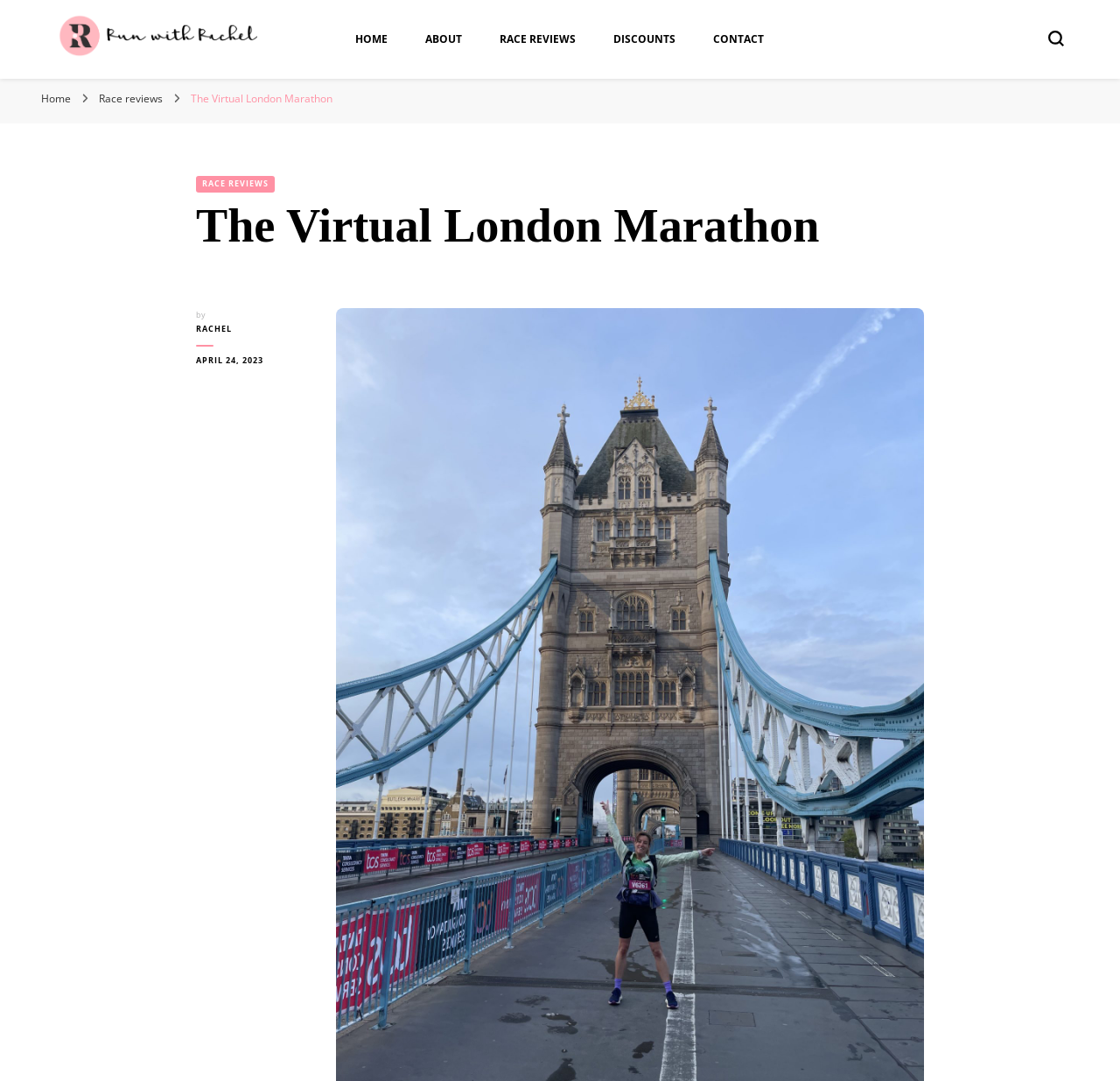What is the date of the Virtual London Marathon?
Based on the visual, give a brief answer using one word or a short phrase.

APRIL 24, 2023